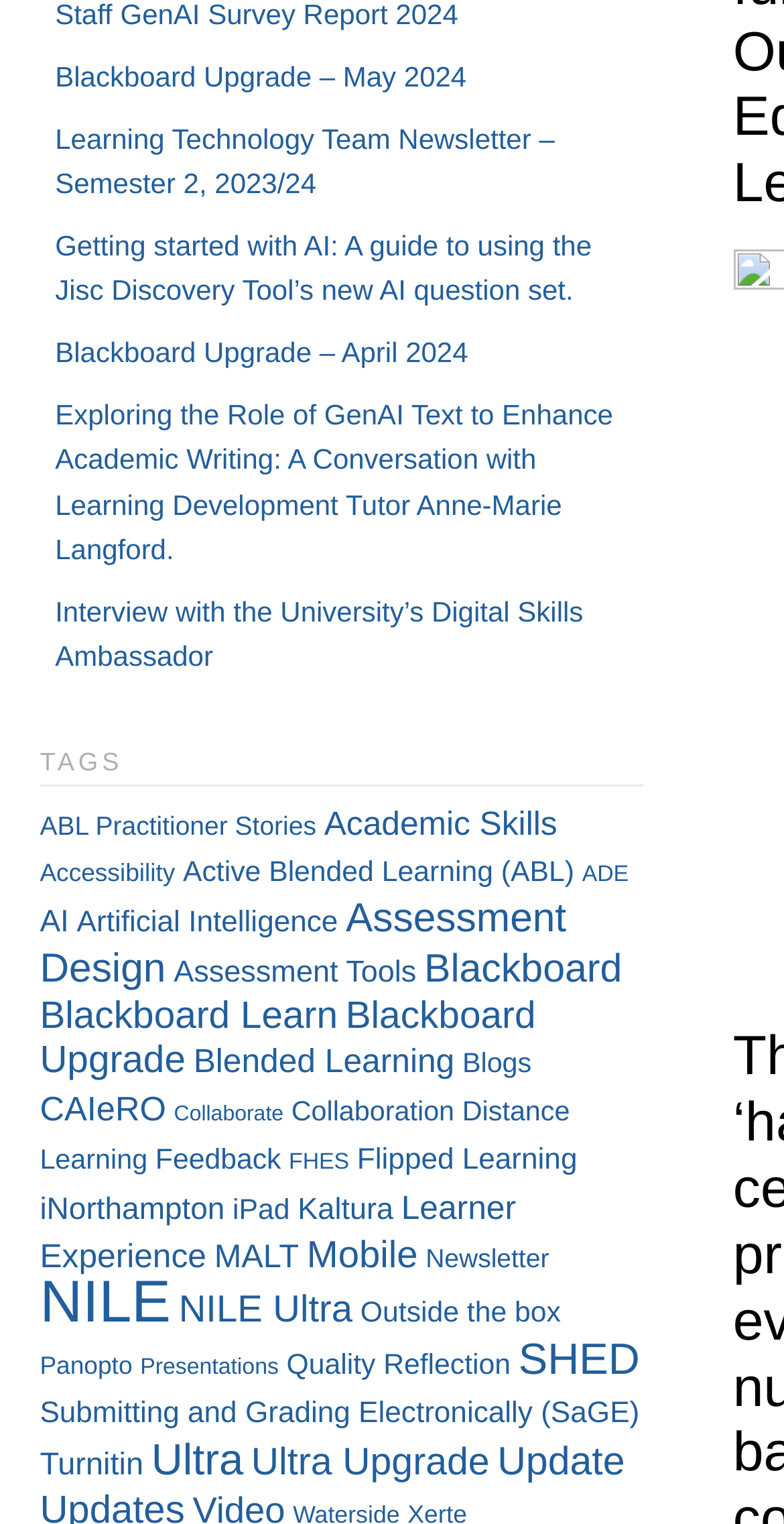Please identify the bounding box coordinates of the clickable region that I should interact with to perform the following instruction: "Browse the 'AI' topic". The coordinates should be expressed as four float numbers between 0 and 1, i.e., [left, top, right, bottom].

[0.051, 0.594, 0.088, 0.617]